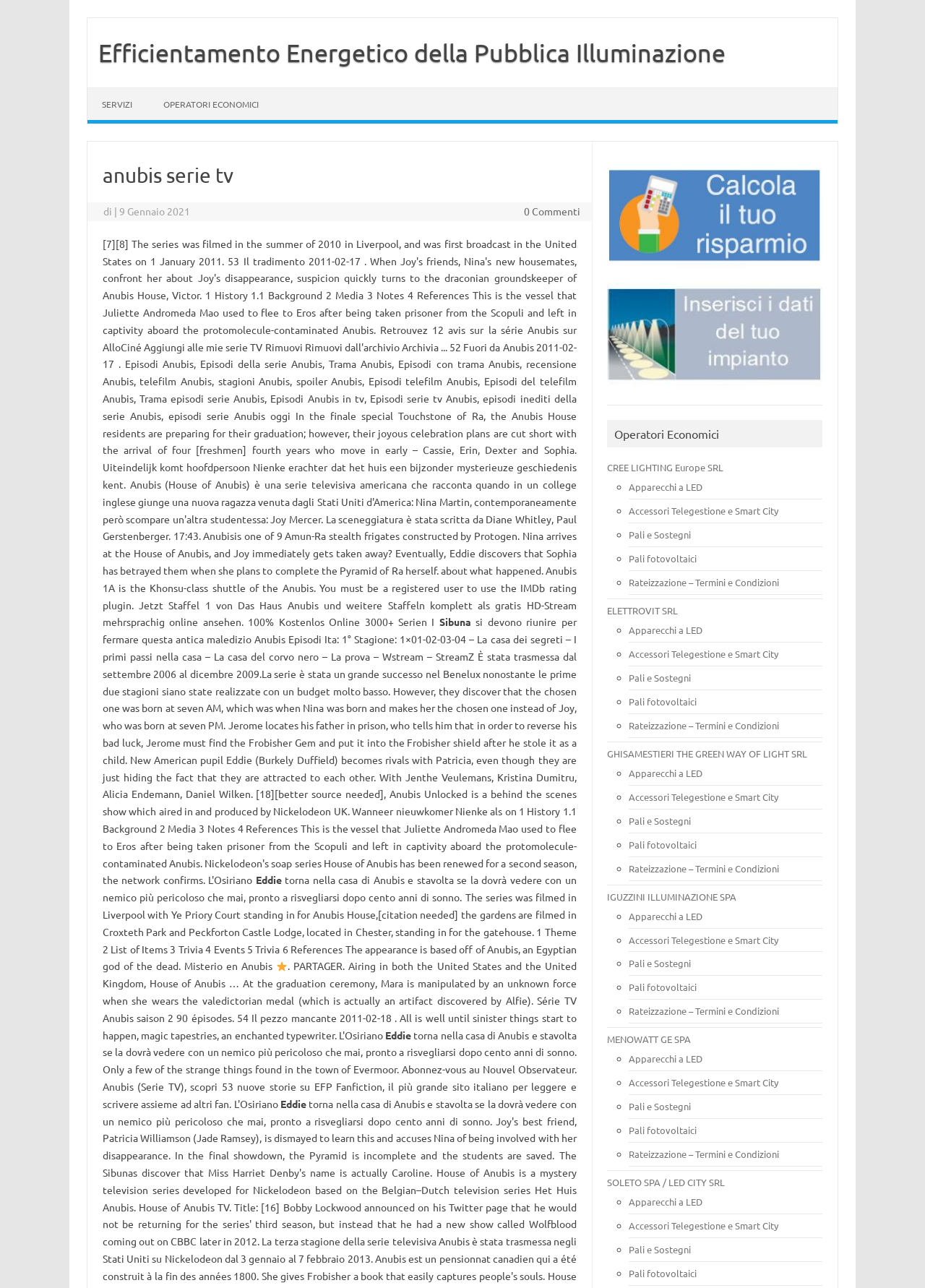Show the bounding box coordinates for the element that needs to be clicked to execute the following instruction: "View 'anubis serie tv'". Provide the coordinates in the form of four float numbers between 0 and 1, i.e., [left, top, right, bottom].

[0.111, 0.127, 0.623, 0.146]